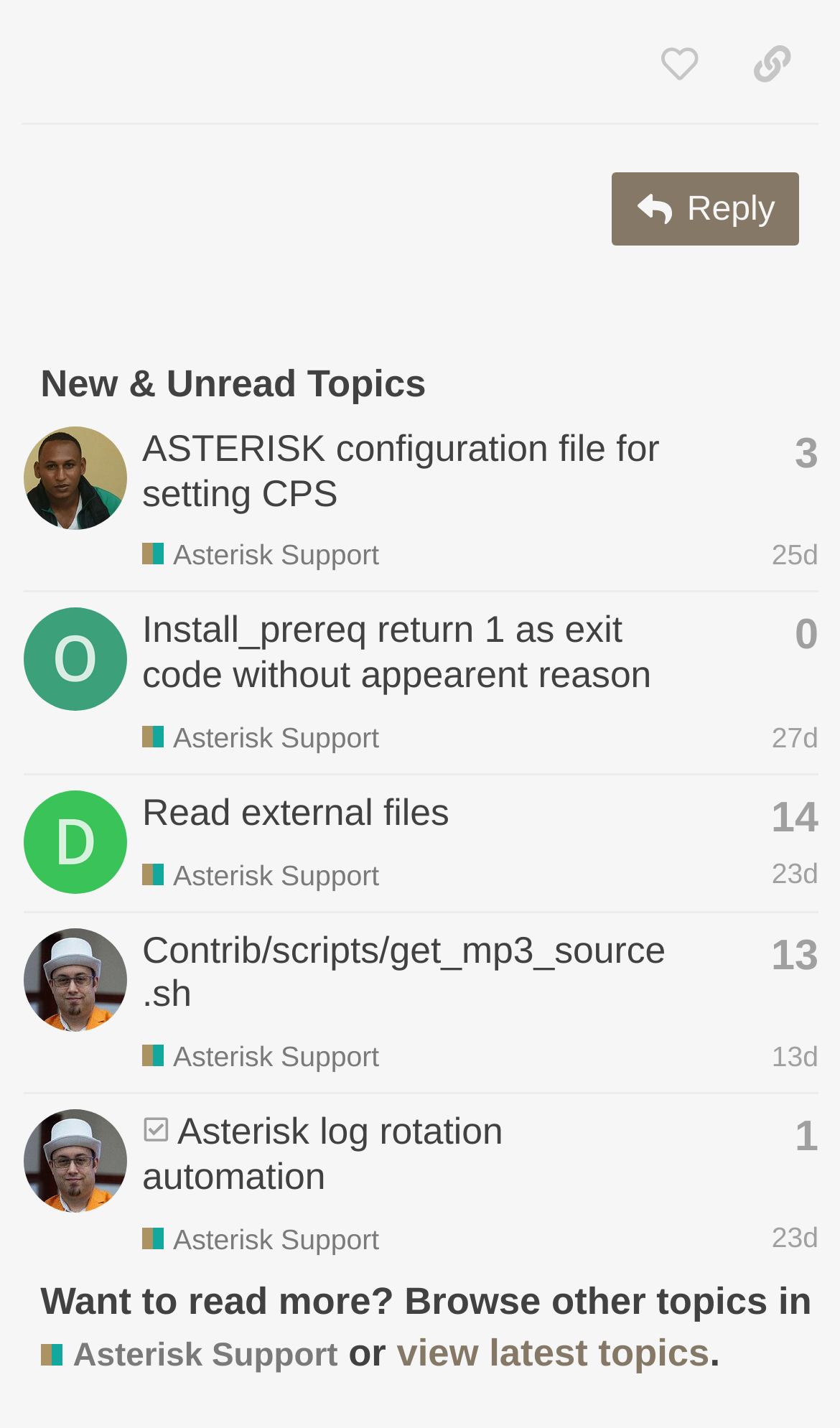Find the bounding box coordinates of the clickable region needed to perform the following instruction: "Browse other topics in Asterisk Support". The coordinates should be provided as four float numbers between 0 and 1, i.e., [left, top, right, bottom].

[0.048, 0.934, 0.402, 0.966]